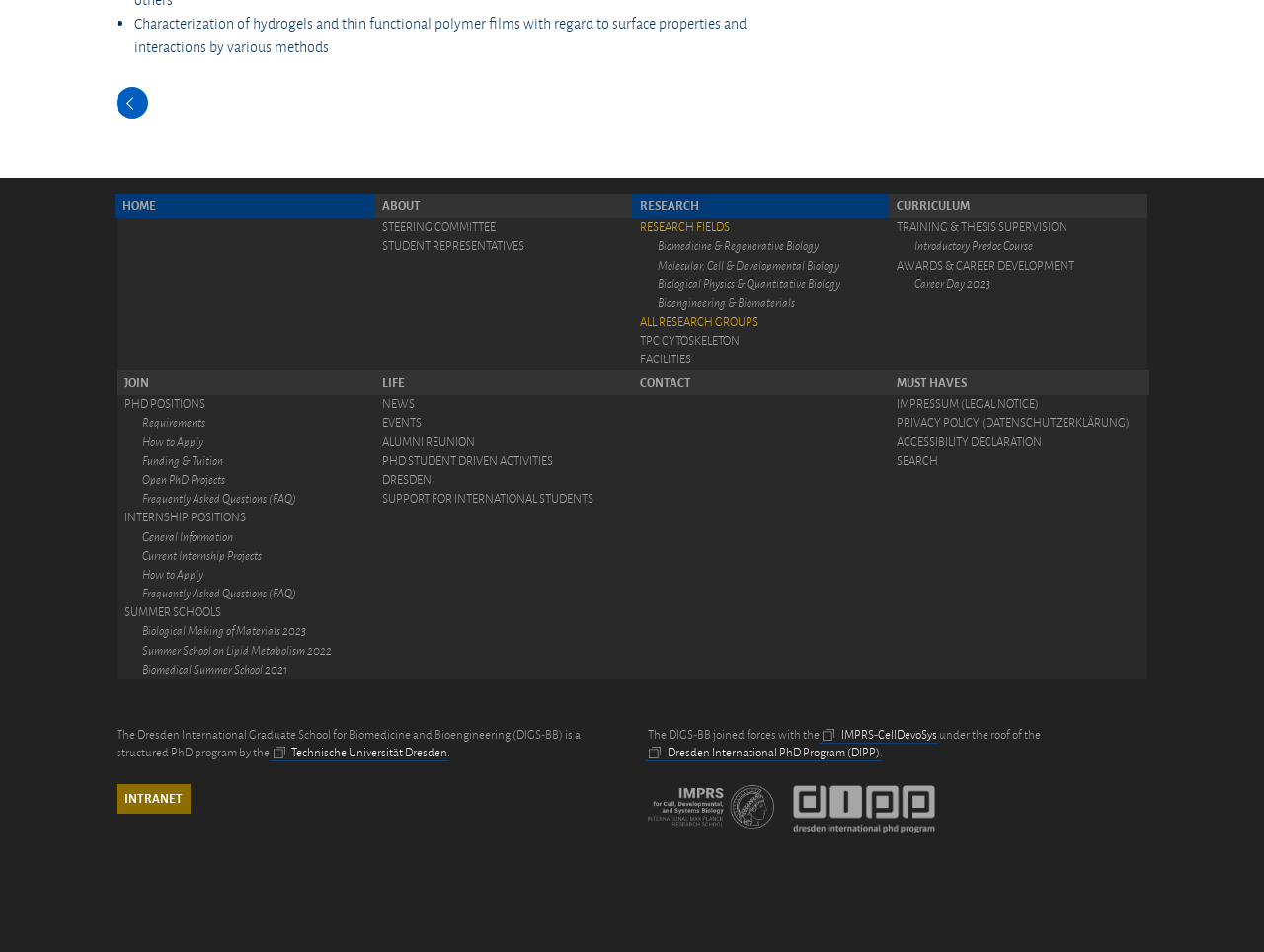Determine the bounding box coordinates of the clickable element to complete this instruction: "view news". Provide the coordinates in the format of four float numbers between 0 and 1, [left, top, right, bottom].

[0.296, 0.415, 0.5, 0.435]